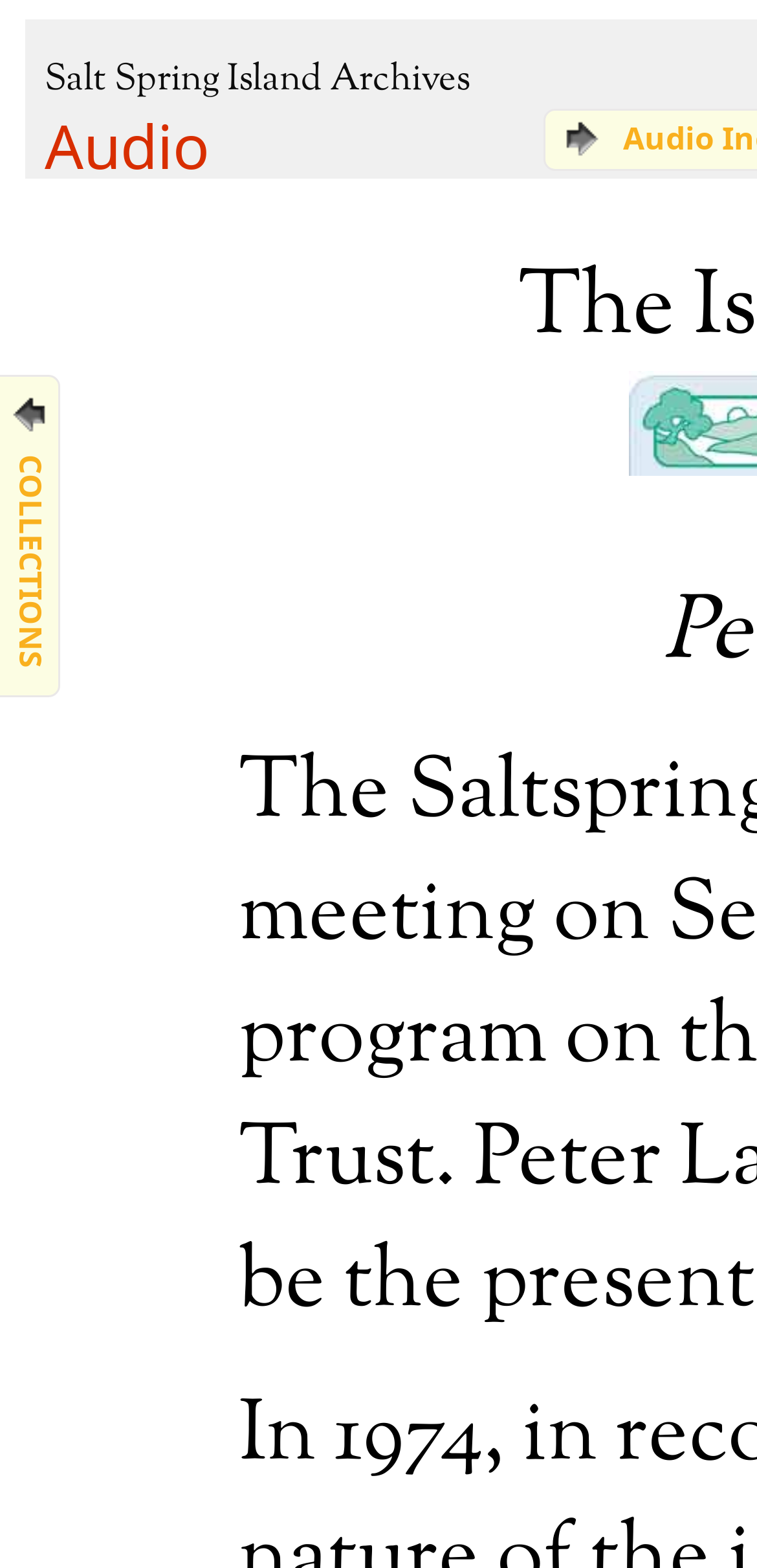Extract the main title from the webpage.

Salt Spring Island Archives